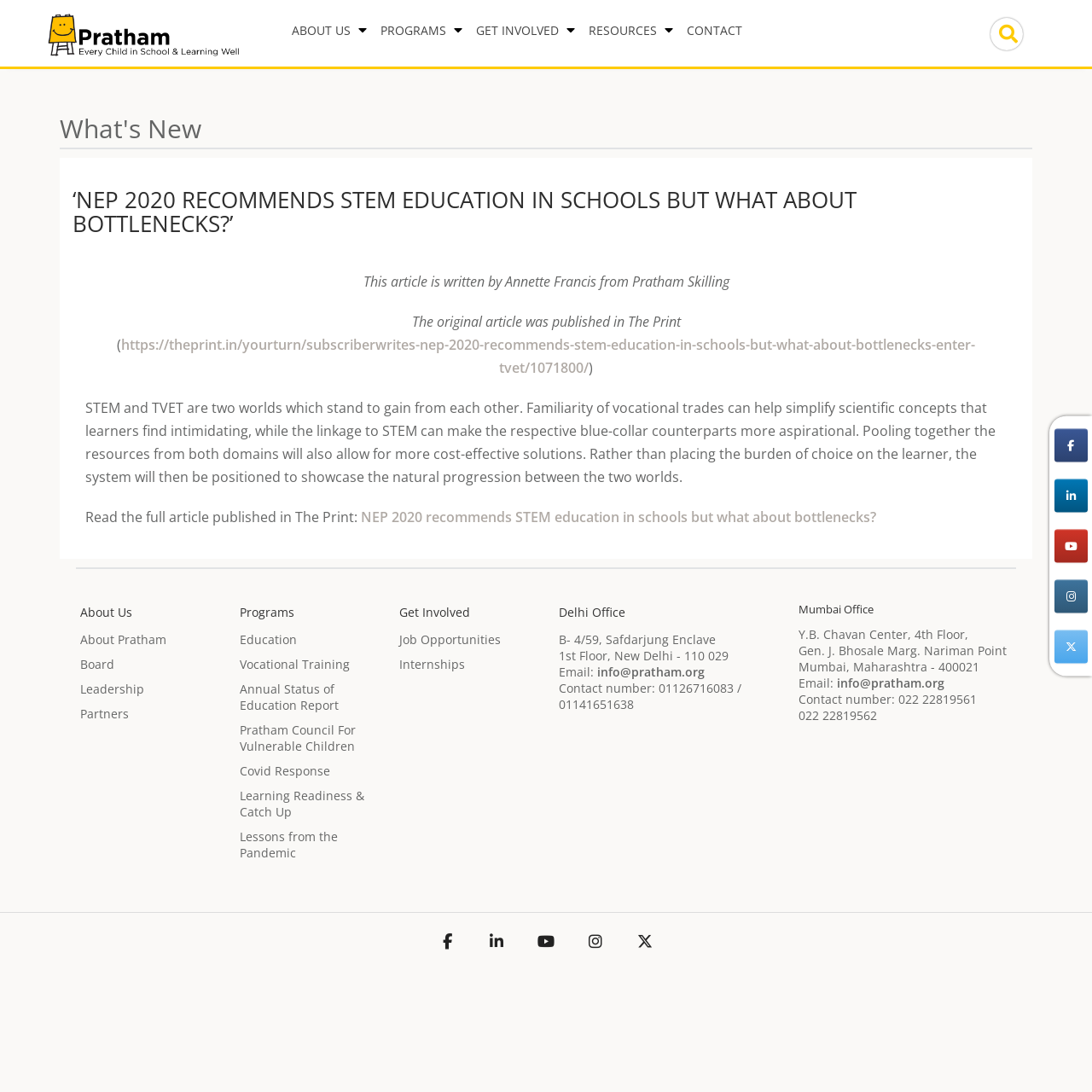Please find the bounding box coordinates in the format (top-left x, top-left y, bottom-right x, bottom-right y) for the given element description. Ensure the coordinates are floating point numbers between 0 and 1. Description: Pratham Council For Vulnerable Children

[0.22, 0.661, 0.342, 0.691]